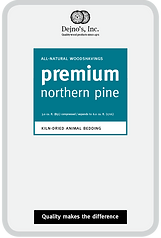Formulate a detailed description of the image content.

This image showcases the packaging for "premium northern pine," a product by Dejno's Inc. The label prominently features the words "premium northern pine" in bold, white text against a vibrant teal background. Below the product name, it states "ALL-NATURAL WOODSHAVINGS," emphasizing the product's natural composition. Further down, it specifies that these wood shavings are "KILN-DRIED ANIMAL BEDDING," indicating their intended use. At the top, the company's name, "Dejno's, Inc.," is displayed in a more subtle font, reinforcing brand identity. The design conveys quality and professionalism, making it appealing to potential customers looking for high-quality bedding options for animals. The tagline "Quality makes the difference" at the bottom encapsulates the brand's commitment to excellence.